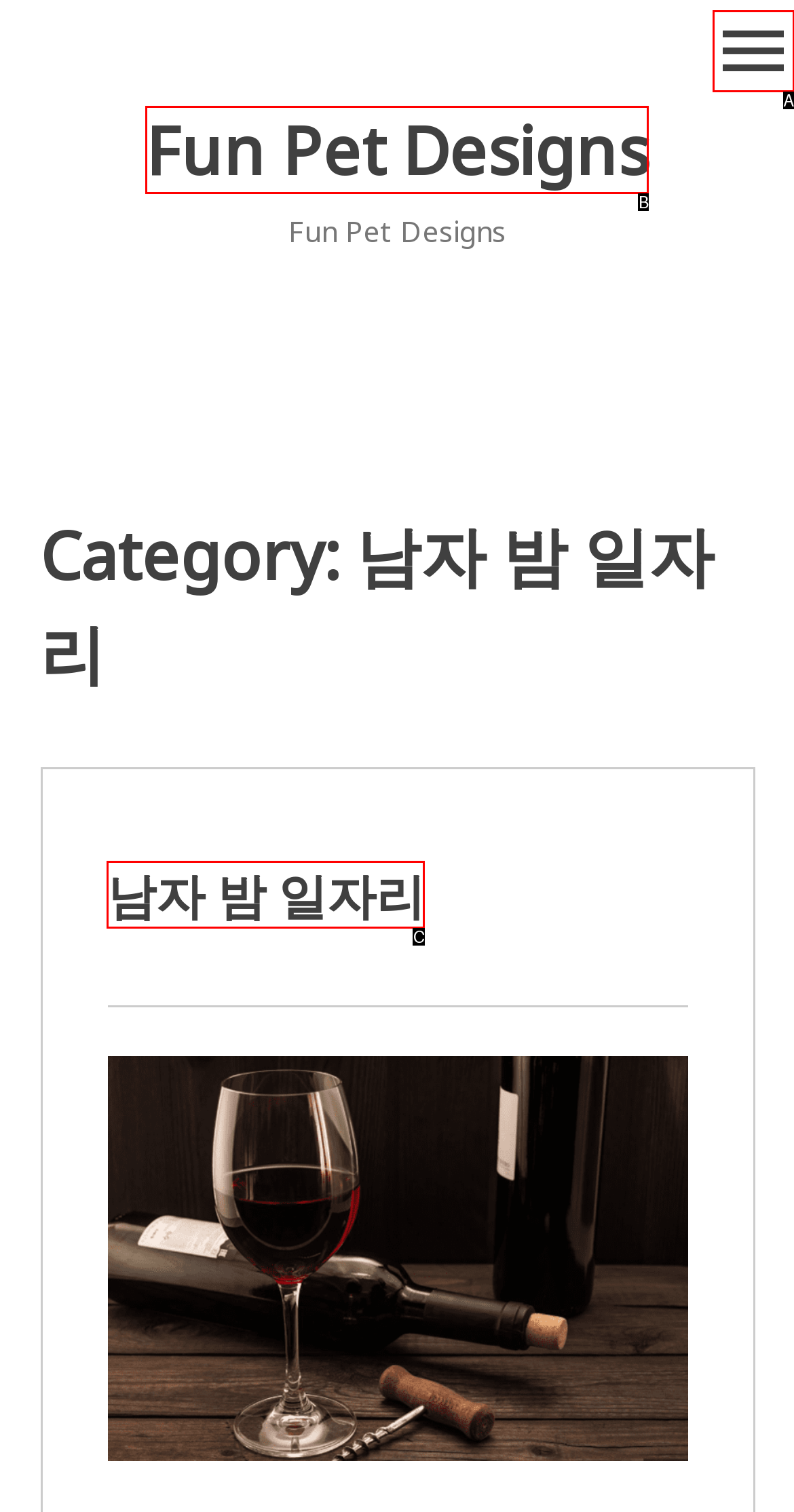Tell me the letter of the HTML element that best matches the description: Fun Pet Designs from the provided options.

B